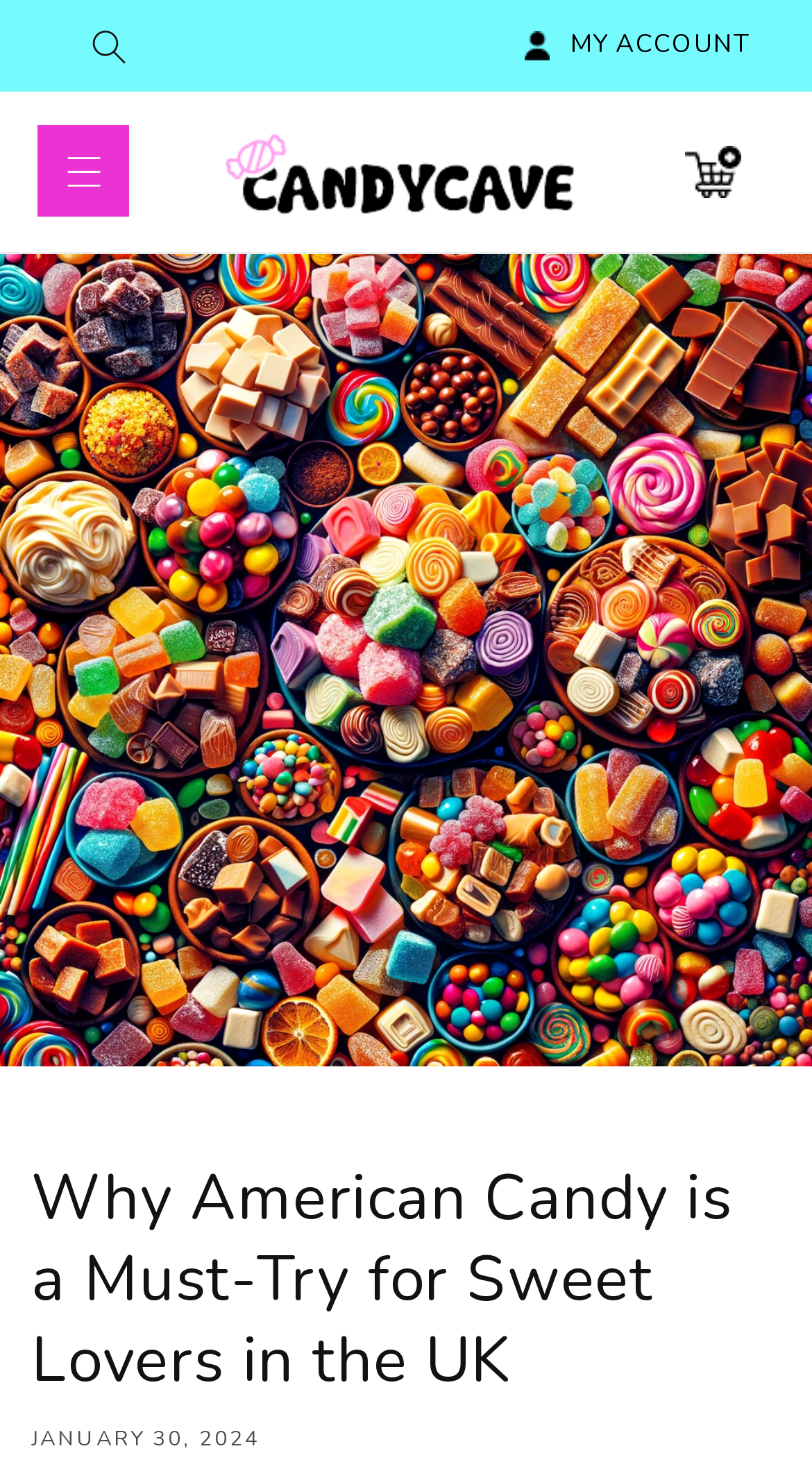Answer the following inquiry with a single word or phrase:
What is the current date of the article?

JANUARY 30, 2024